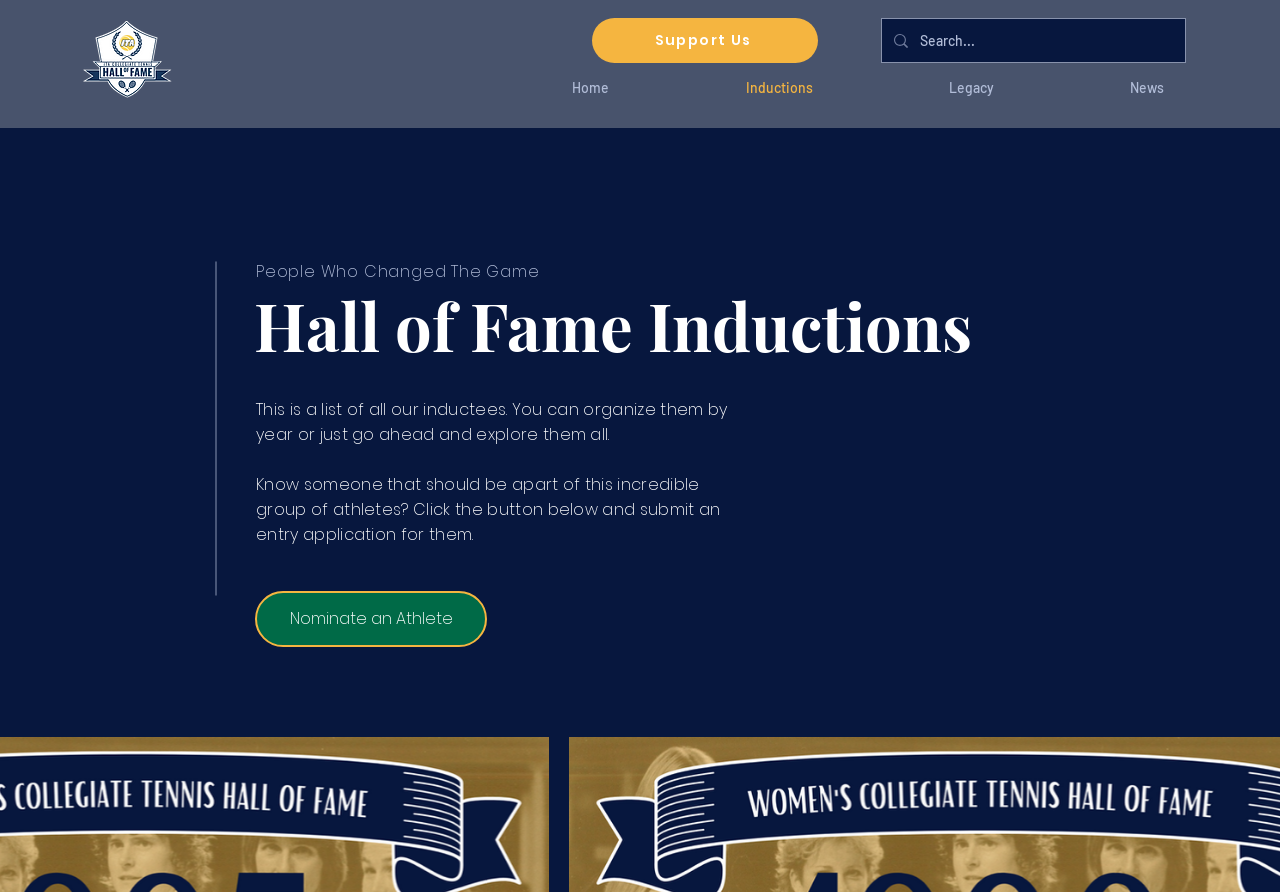Return the bounding box coordinates of the UI element that corresponds to this description: "Guest Guest". The coordinates must be given as four float numbers in the range of 0 and 1, [left, top, right, bottom].

None